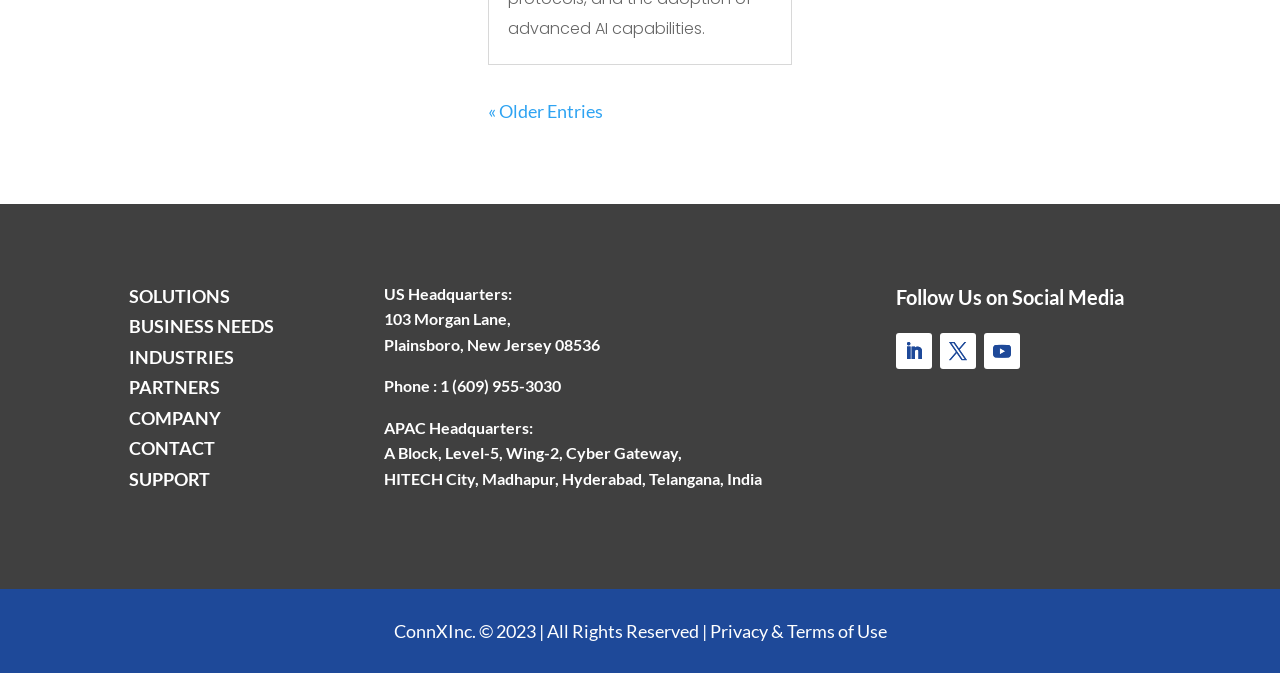Determine the bounding box coordinates for the clickable element to execute this instruction: "View terms of use". Provide the coordinates as four float numbers between 0 and 1, i.e., [left, top, right, bottom].

[0.614, 0.921, 0.693, 0.954]